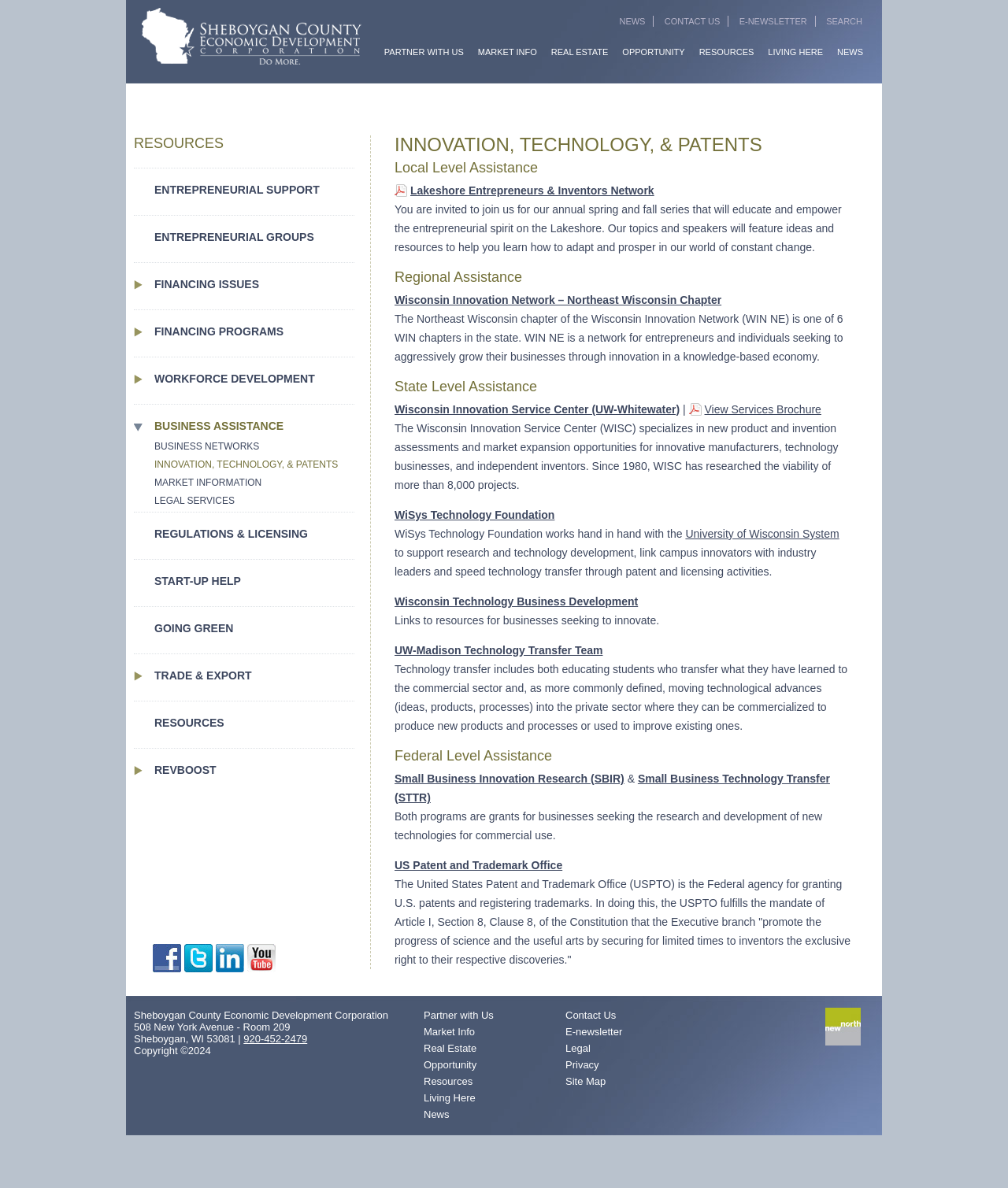Create an elaborate caption for the webpage.

This webpage is about Innovation, Technology, and Patents, specifically related to Sheboygan County Economic Development Corporation. At the top, there is a heading with the title "Innovation, Technology, & Patents" and a logo image. Below it, there are six links: "PARTNER WITH US", "MARKET INFO", "REAL ESTATE", "OPPORTUNITY", "RESOURCES", and "LIVING HERE", which are evenly spaced and aligned horizontally.

The main content of the page is divided into four sections: Local Level Assistance, Regional Assistance, State Level Assistance, and Federal Level Assistance. Each section has a heading and lists various resources, including links to organizations, programs, and services that provide support for innovation and technology development.

In the Local Level Assistance section, there is a link to "Lakeshore Entrepreneurs & Inventors Network" and a paragraph of text describing the network's activities. In the Regional Assistance section, there is a link to "Wisconsin Innovation Network – Northeast Wisconsin Chapter" and a paragraph of text describing the chapter's goals. In the State Level Assistance section, there are links to "Wisconsin Innovation Service Center (UW-Whitewater)" and "WiSys Technology Foundation", along with descriptive text about each organization. In the Federal Level Assistance section, there are links to "Small Business Innovation Research (SBIR)" and "Small Business Technology Transfer (STTR)" programs, as well as a link to the "US Patent and Trademark Office".

On the left side of the page, there is a menu with links to various resources, including "ENTREPRENEURIAL SUPPORT", "FINANCING ISSUES", "WORKFORCE DEVELOPMENT", and "BUSINESS ASSISTANCE". At the bottom of the page, there is a footer section with contact information, including an address, phone number, and copyright information. There are also links to "Partner with Us", "Market Info", "Real Estate", "Opportunity", "Resources", "Living Here", "News", "Contact Us", "E-newsletter", "Legal", "Privacy", and "Site Map".